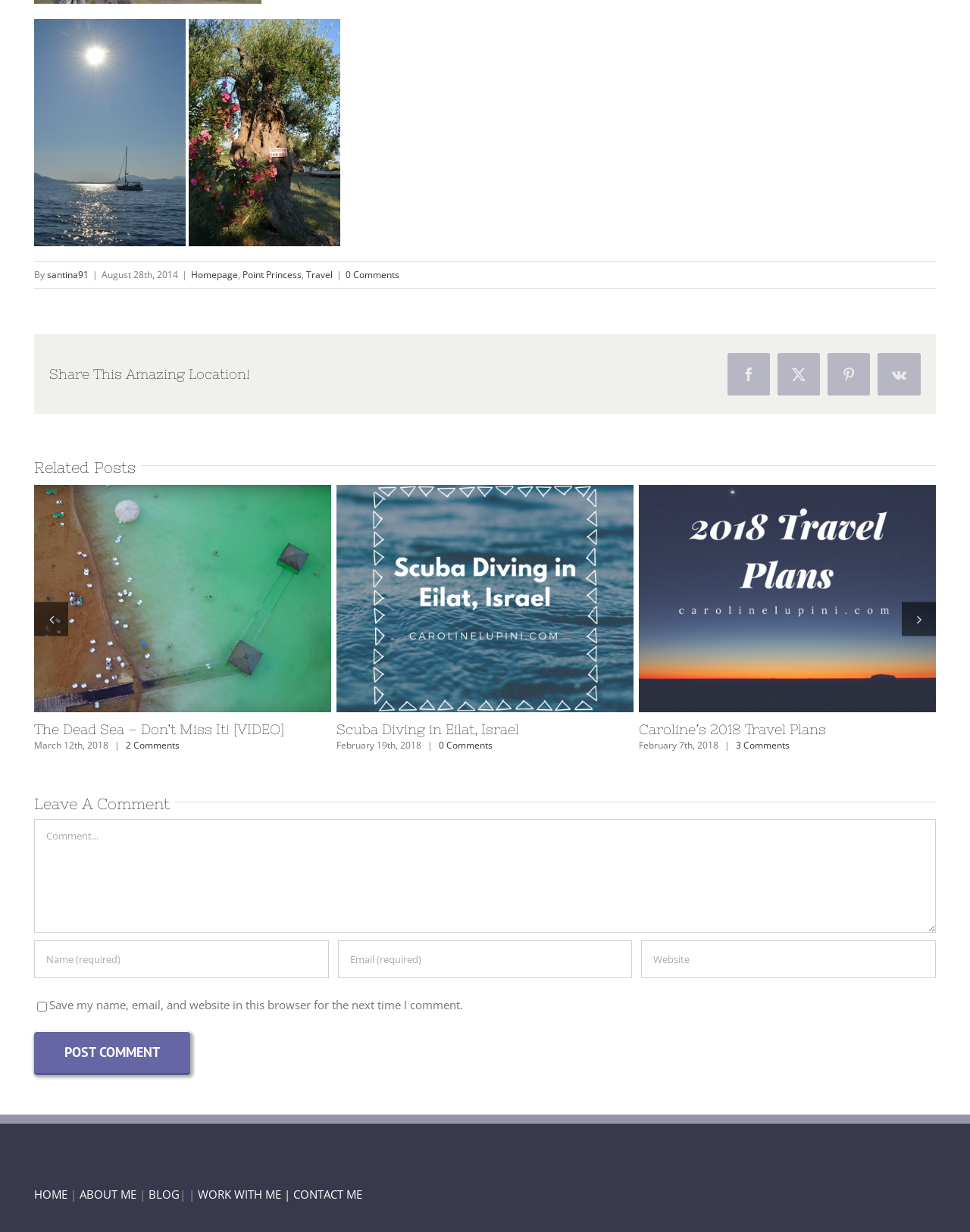Please reply to the following question using a single word or phrase: 
How many comments does the post 'Road Tripping Through History: A Spanish Sojourn' have?

0